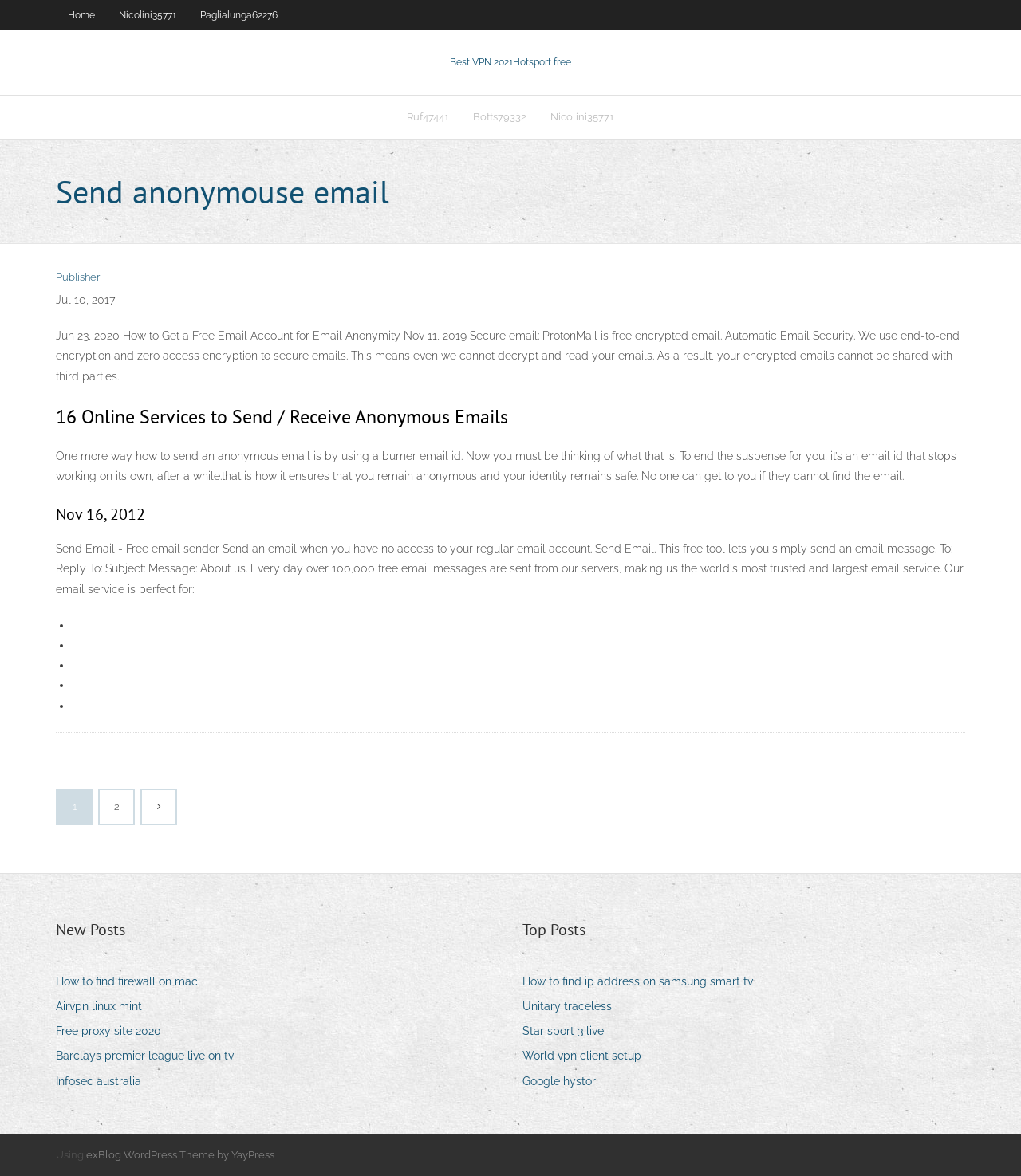What is the date mentioned in the webpage?
Based on the image, provide a one-word or brief-phrase response.

Jul 10, 2017